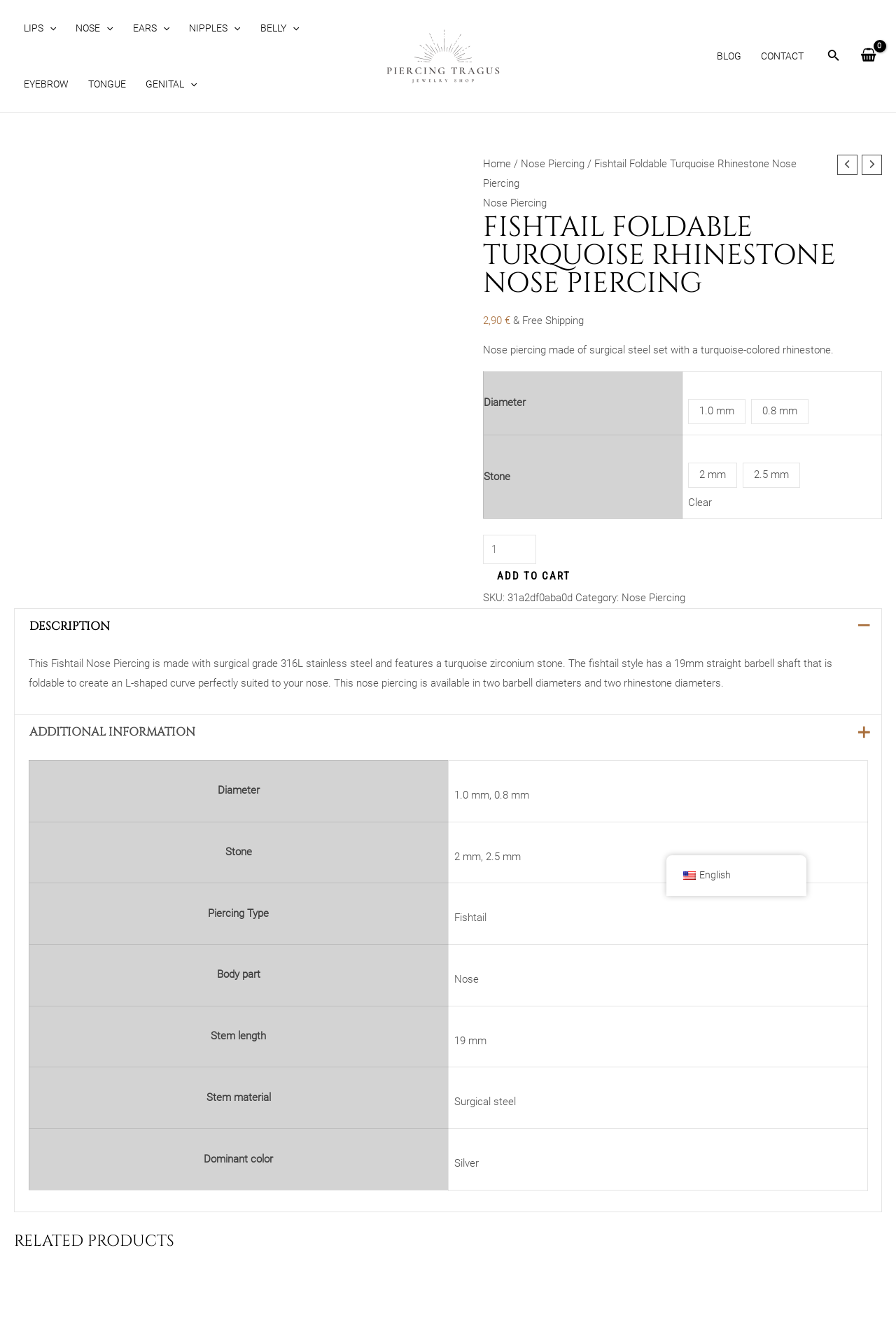What is the price of the nose piercing?
Look at the screenshot and respond with one word or a short phrase.

2,90 €